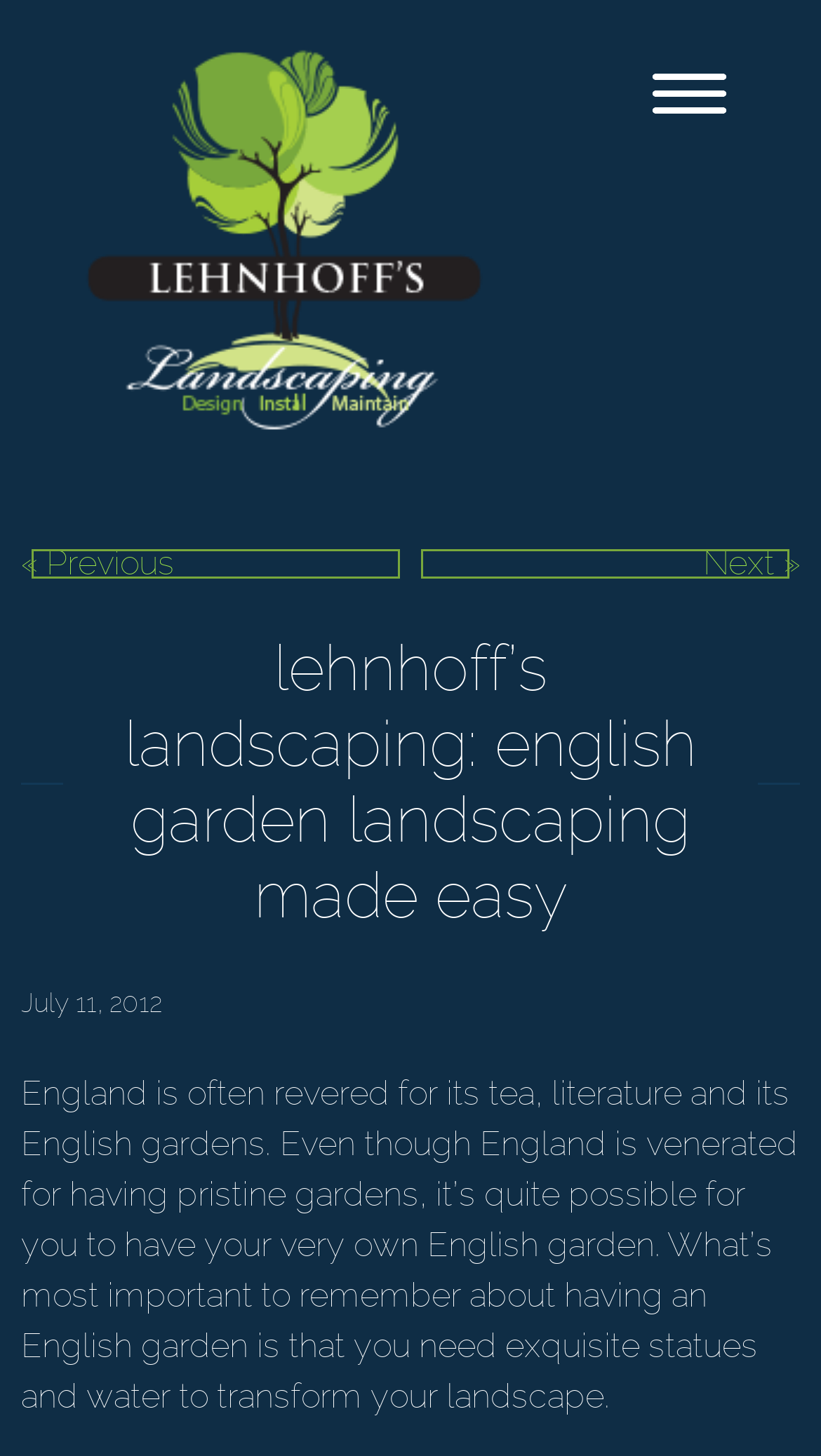What is the date of the article?
Answer the question with as much detail as possible.

I found the date of the article by looking at the static text element located at the top of the webpage, which reads 'July 11, 2012'.